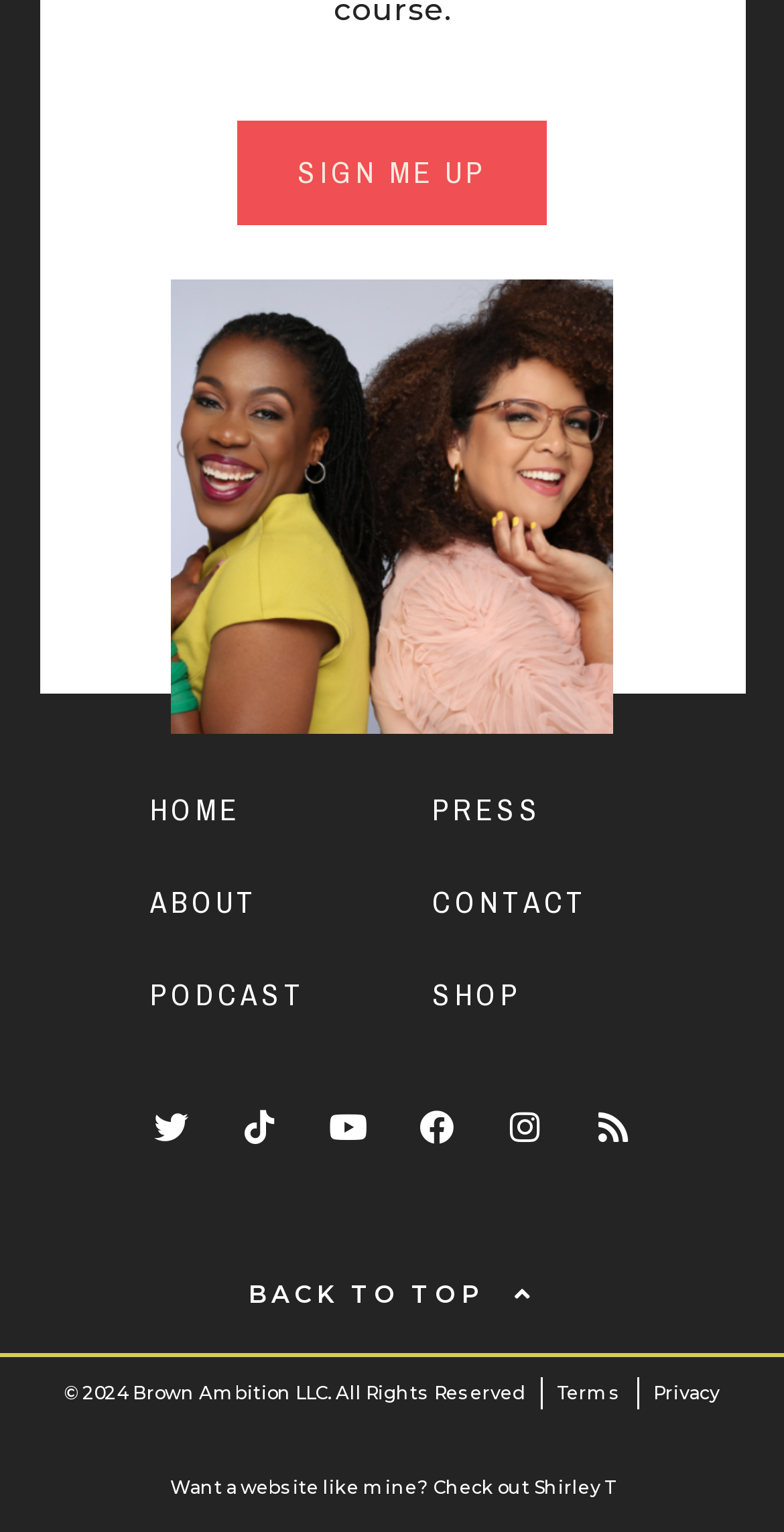How many navigation links are present in the top-left?
Examine the image and give a concise answer in one word or a short phrase.

4